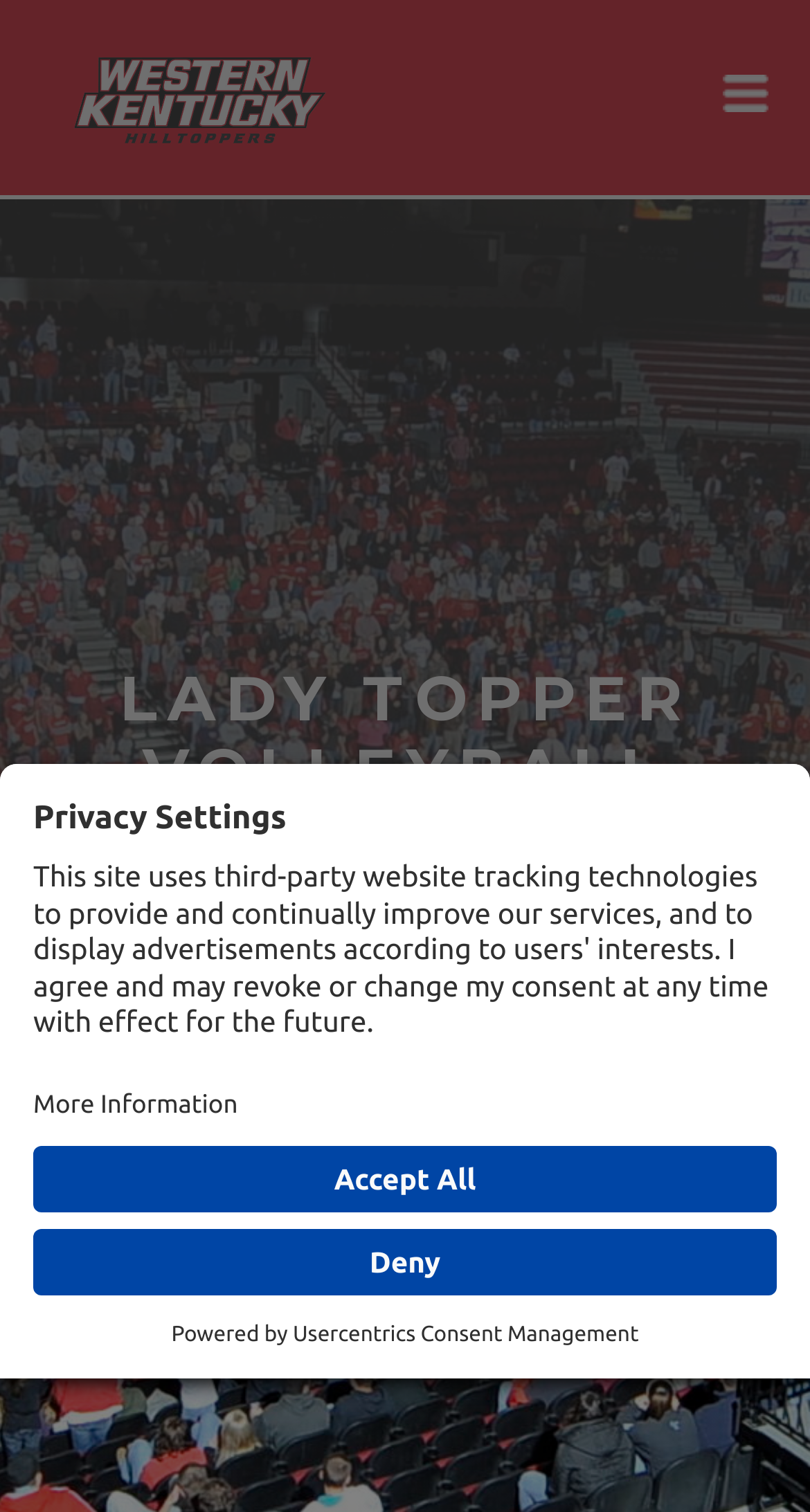Craft a detailed narrative of the webpage's structure and content.

Here is the detailed description of the webpage:

The webpage is about Lady Topper Volleyball Camps at Western Kentucky University. At the top-left corner, there is a link. To the right of it, there is an image. Below these elements, a prominent heading "LADY TOPPER VOLLEYBALL CAMPS AT WKU" is displayed, taking up a significant portion of the top section of the page.

In the middle of the page, a "REGISTER" link is positioned, likely a call-to-action for users to sign up for the camps. 

At the bottom-left corner, a button "Open Privacy Settings" is located. When clicked, a modal dialog "Privacy Settings" appears, covering most of the page. The dialog contains a heading "Privacy Settings" and a paragraph explaining how the site uses third-party tracking technologies and displays advertisements. Below the paragraph, there are three buttons: "More Information", "Deny", and "Accept All". 

At the very bottom of the page, there is a line of text "Powered by" followed by a link to "Usercentrics Consent Management".